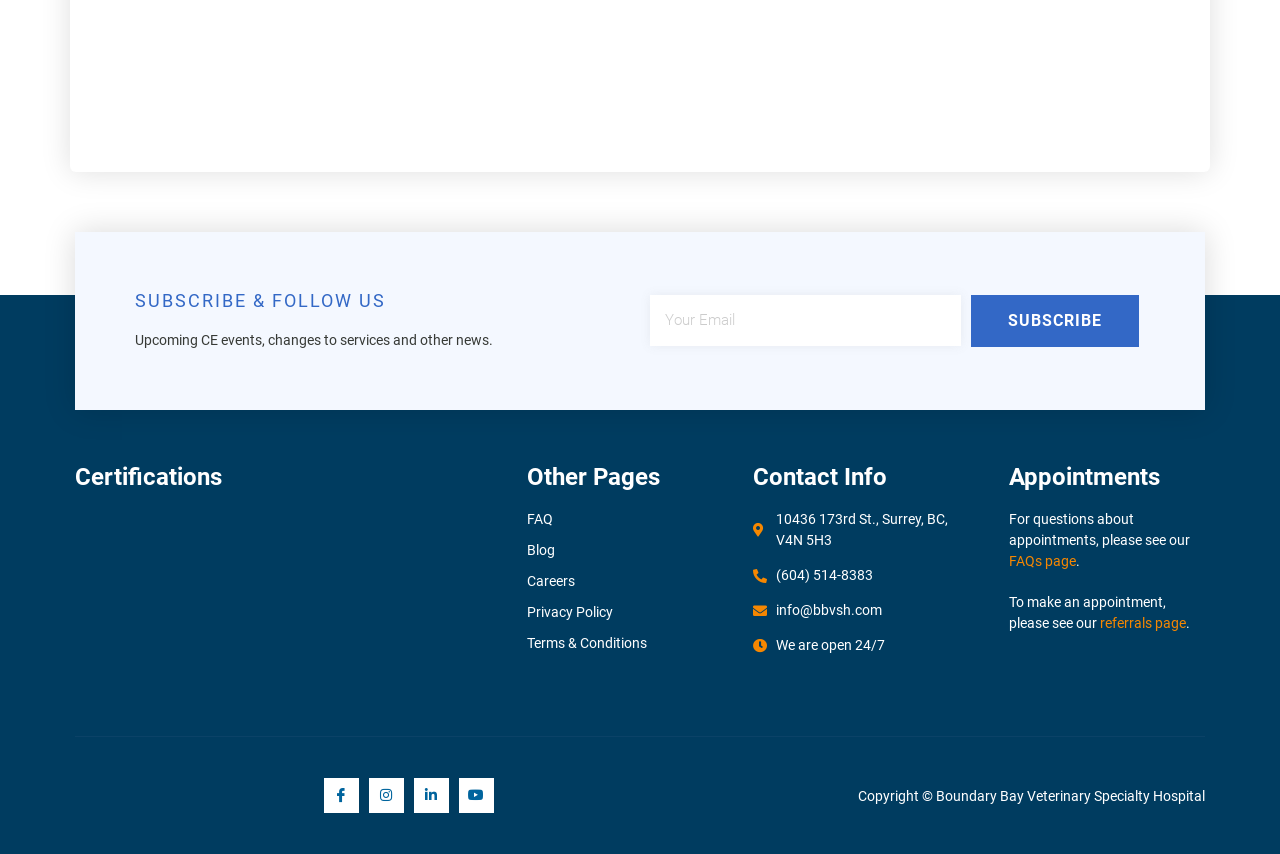Please give a succinct answer using a single word or phrase:
What is the address of the veterinary hospital?

10436 173rd St., Surrey, BC, V4N 5H3